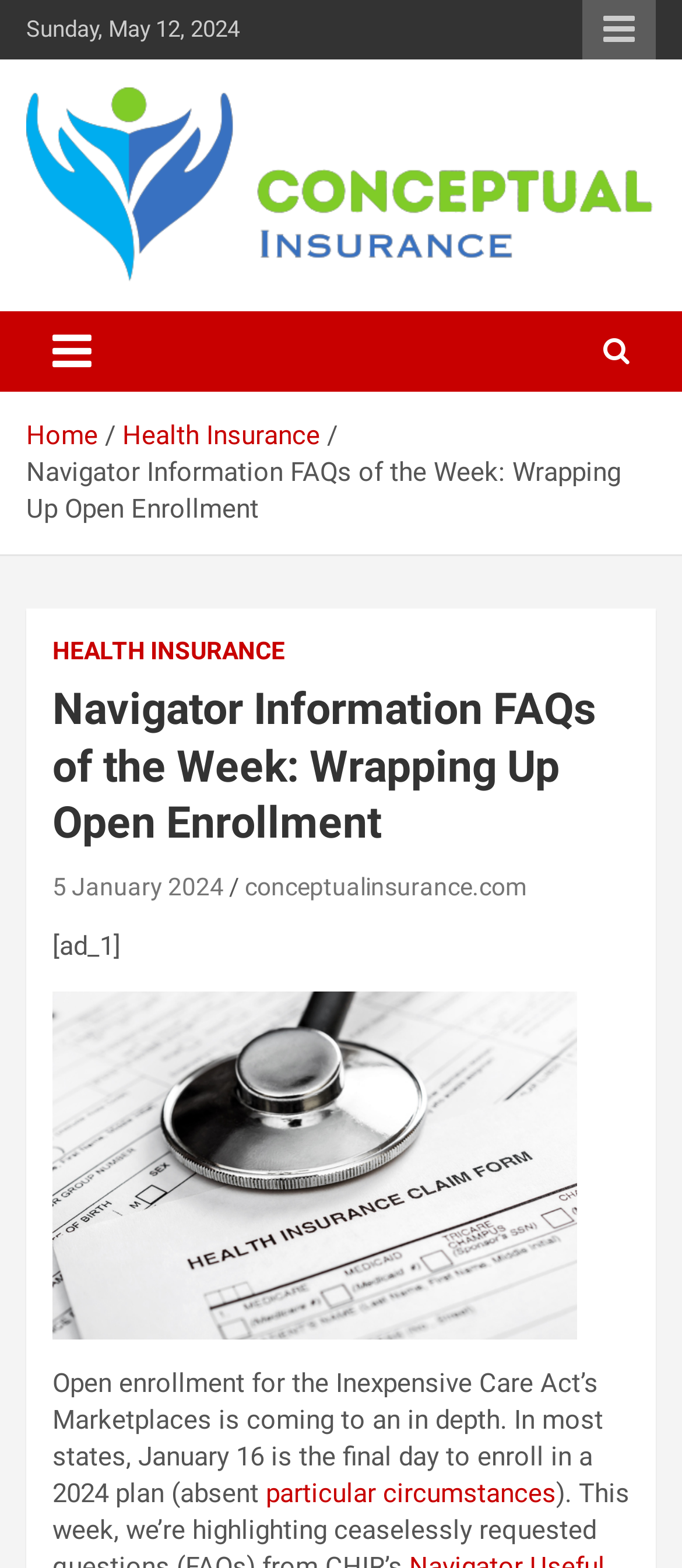Extract the bounding box coordinates for the HTML element that matches this description: "Conceptualinsurance.com. All rights reserved.". The coordinates should be four float numbers between 0 and 1, i.e., [left, top, right, bottom].

[0.038, 0.183, 0.972, 0.265]